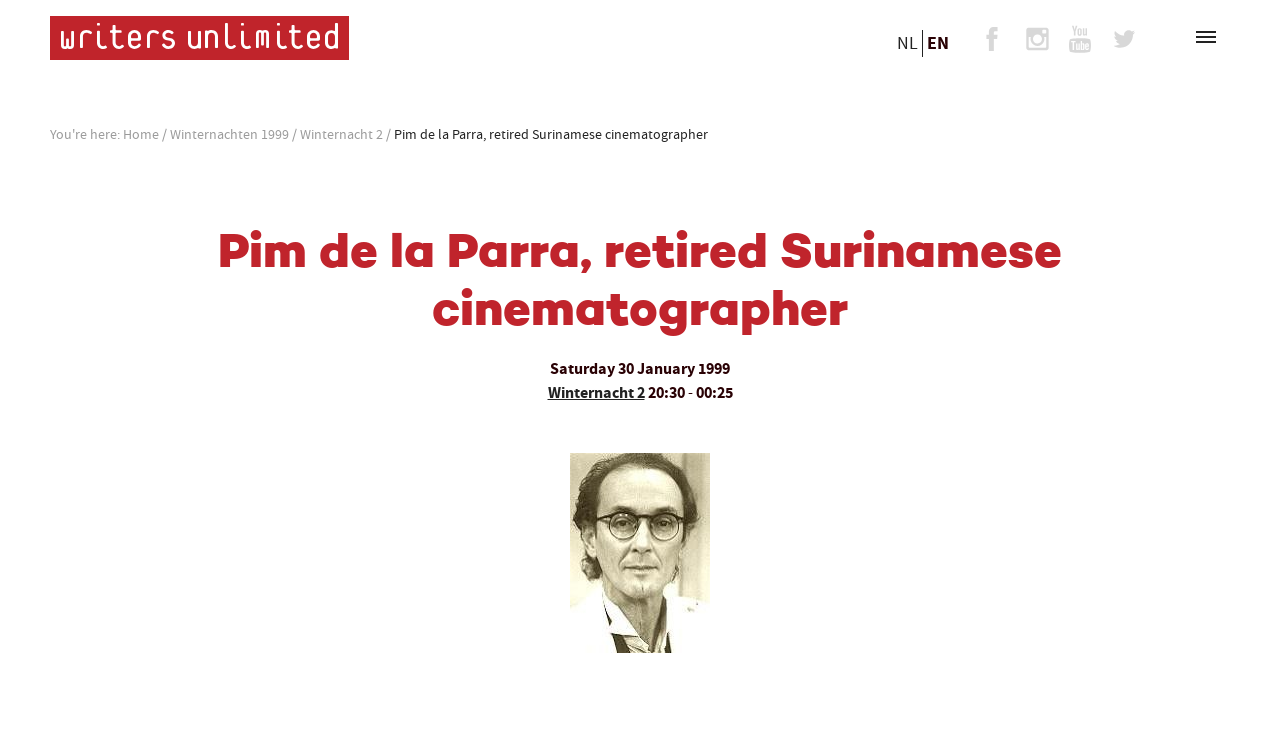Provide the bounding box coordinates of the UI element that matches the description: "menu".

[0.716, 0.02, 0.787, 0.085]